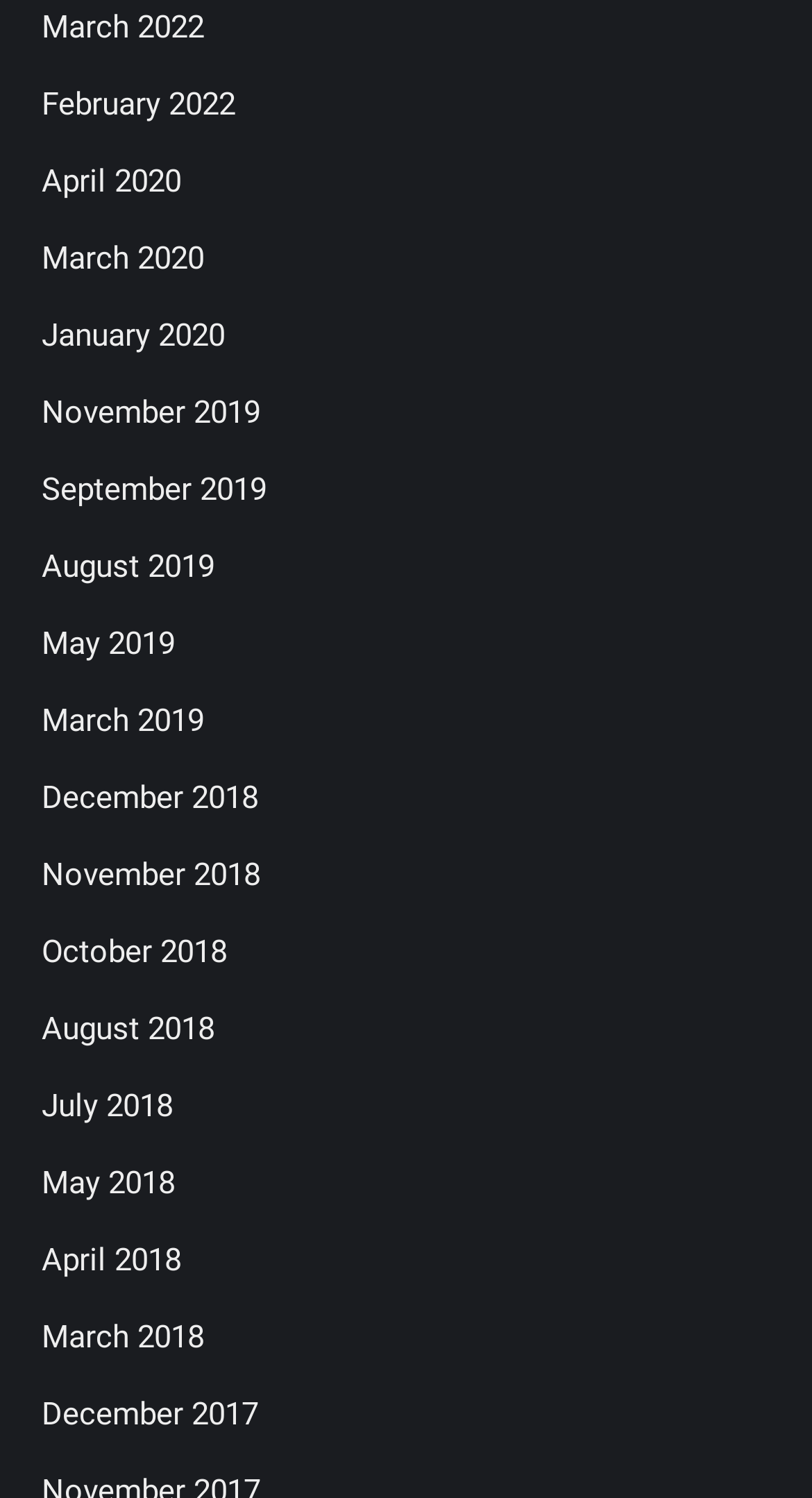How many months are listed in 2019?
Please provide a single word or phrase based on the screenshot.

3